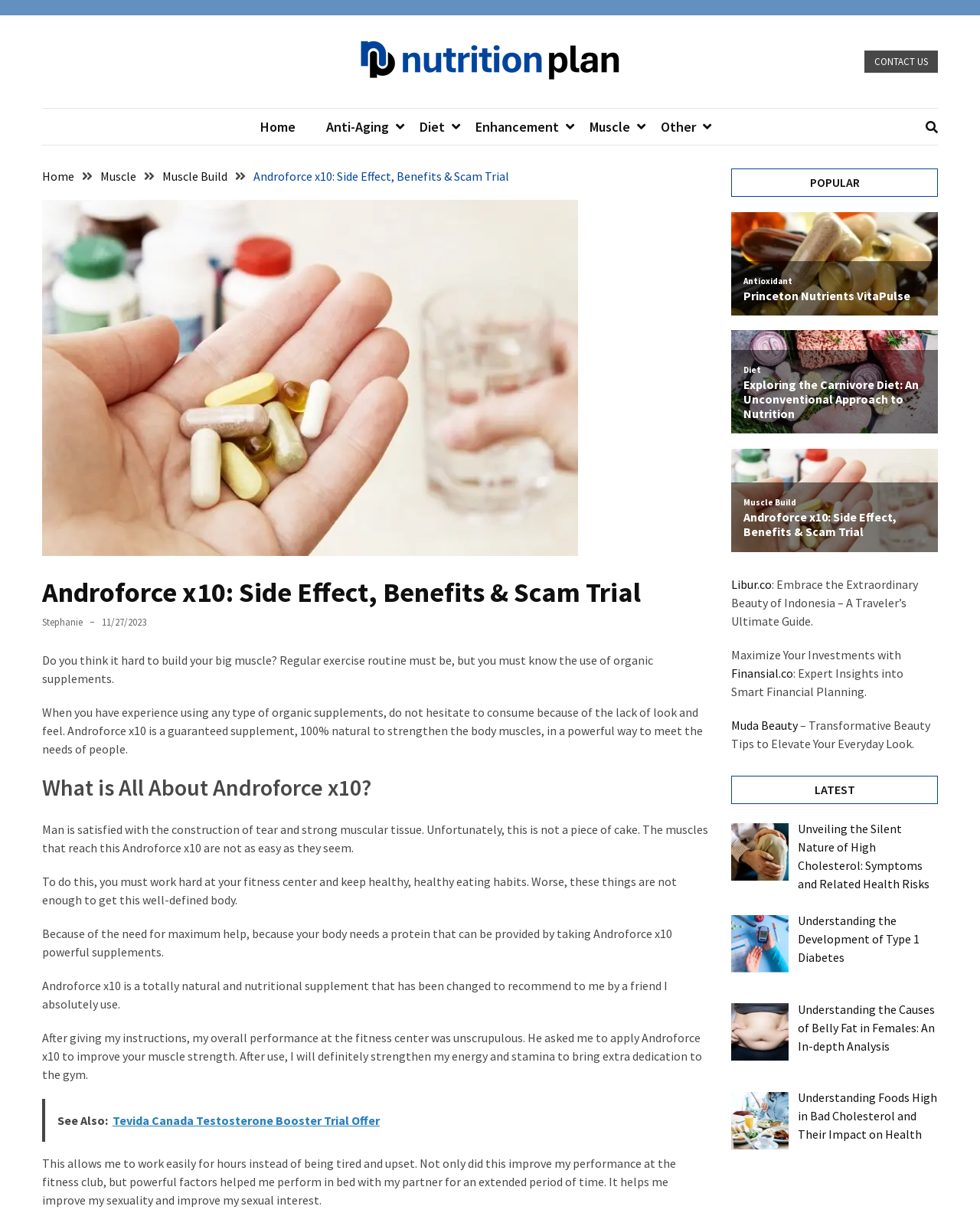Give a detailed account of the webpage.

This webpage is about Androforce x10, a natural supplement for building muscle. At the top, there is a heading "RECENT POSTS" followed by five links to different articles related to health and nutrition. Below that, there is a heading "MOST USED CATEGORIES" with a link to "Disease" and another link to "Nutrition Plan" with an accompanying image.

On the left side of the page, there is a navigation menu with links to "Home", "Anti-Aging", "Diet", "Enhancement", "Muscle", and "Other". Below that, there is a breadcrumb navigation with links to "Home", "Muscle", "Muscle Build", and the current page "Androforce x10: Side Effect, Benefits & Scam Trial".

The main content of the page is divided into several sections. The first section has a heading "Androforce x10: Side Effect, Benefits & Scam Trial" and a brief introduction to the supplement. The second section has a heading "What is All About Androforce x10?" and discusses the benefits of using Androforce x10 for building muscle.

The rest of the page is filled with various links to other articles and websites, including "POPULAR" articles, "LATEST" articles, and links to other websites such as "Libur.co", "Finansial.co", and "Muda Beauty". There are also several images scattered throughout the page, mostly accompanying links to articles.